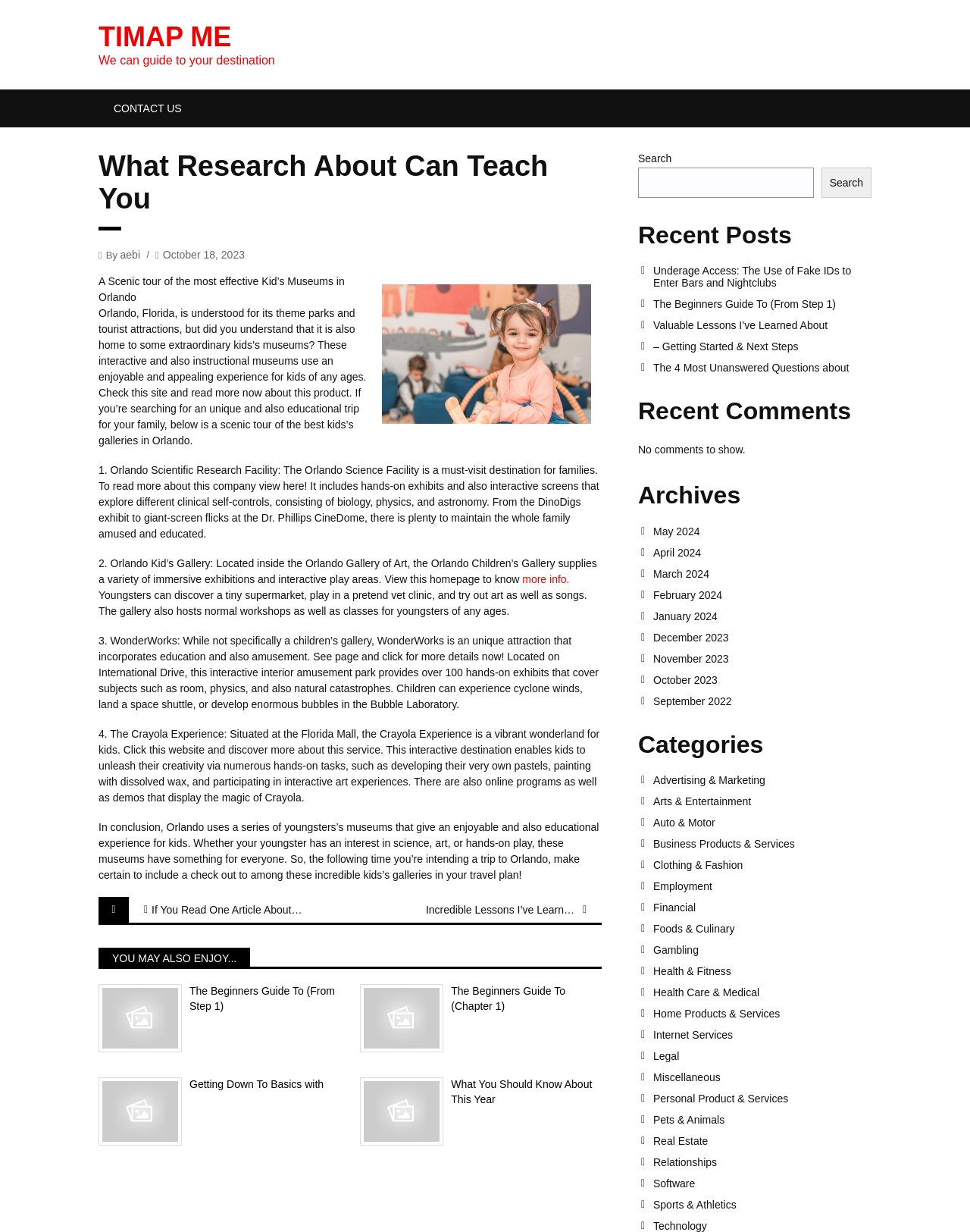Provide the bounding box coordinates of the section that needs to be clicked to accomplish the following instruction: "Read the article about Underage Access."

[0.673, 0.215, 0.898, 0.235]